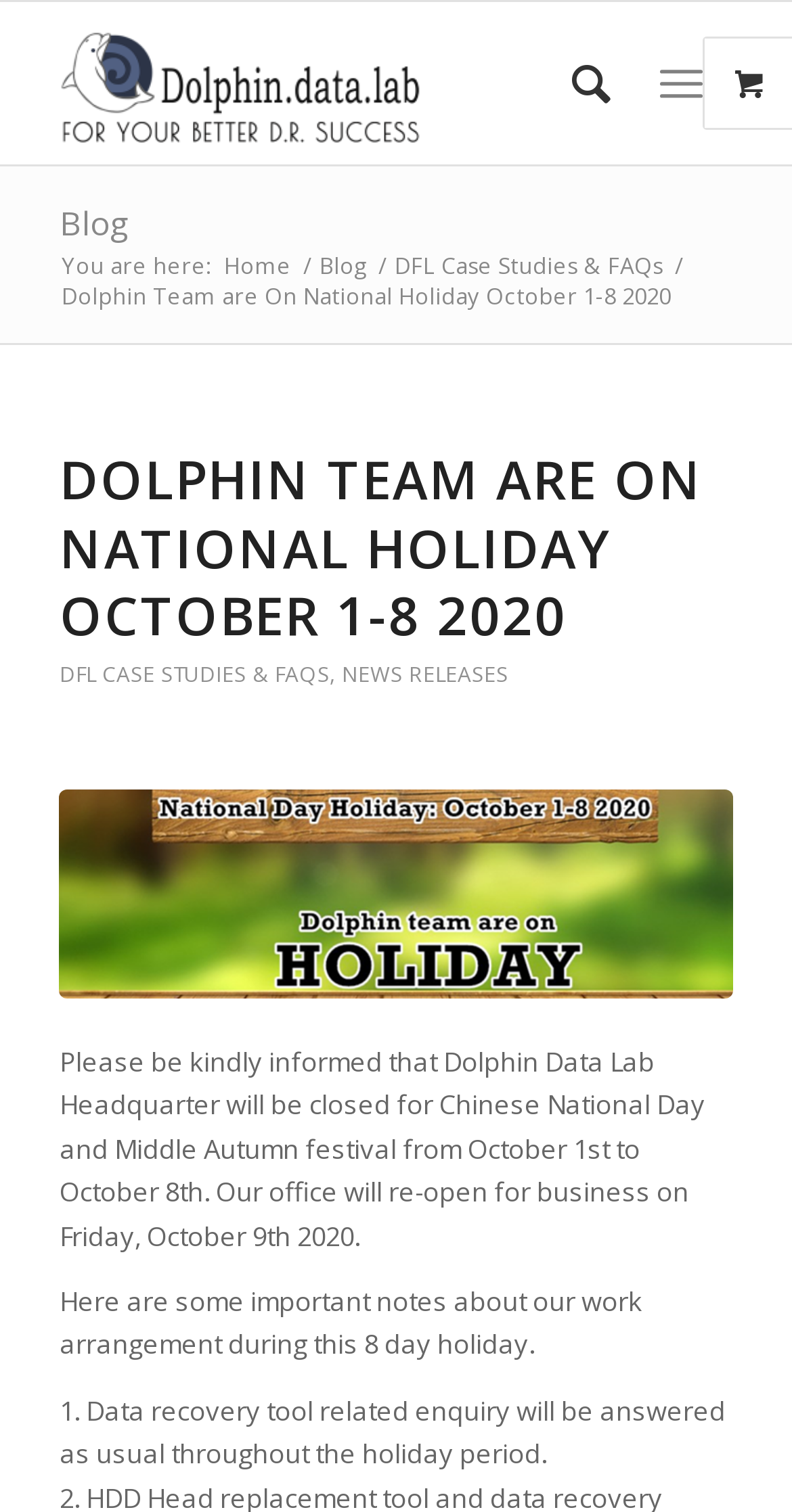How many links are in the menu?
Please give a detailed and elaborate explanation in response to the question.

The menu items can be found at the top right corner of the webpage, which includes 'Search' and 'Menu' links.